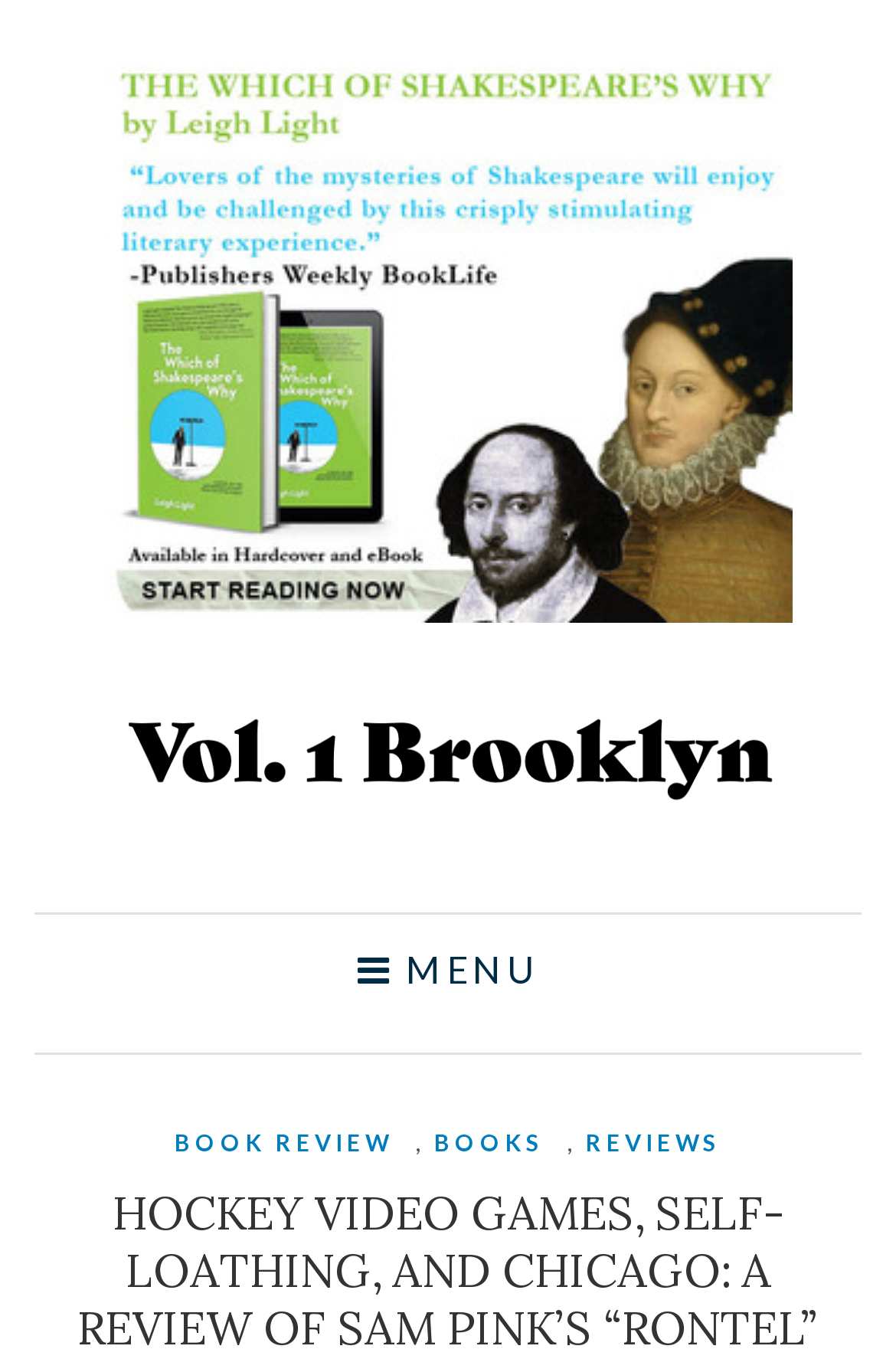Using the information in the image, give a comprehensive answer to the question: 
How many menu items are there?

I counted the number of links under the 'MENU' link, which are 'BOOK REVIEW', 'BOOKS', and 'REVIEWS', and found that there are 4 menu items in total.